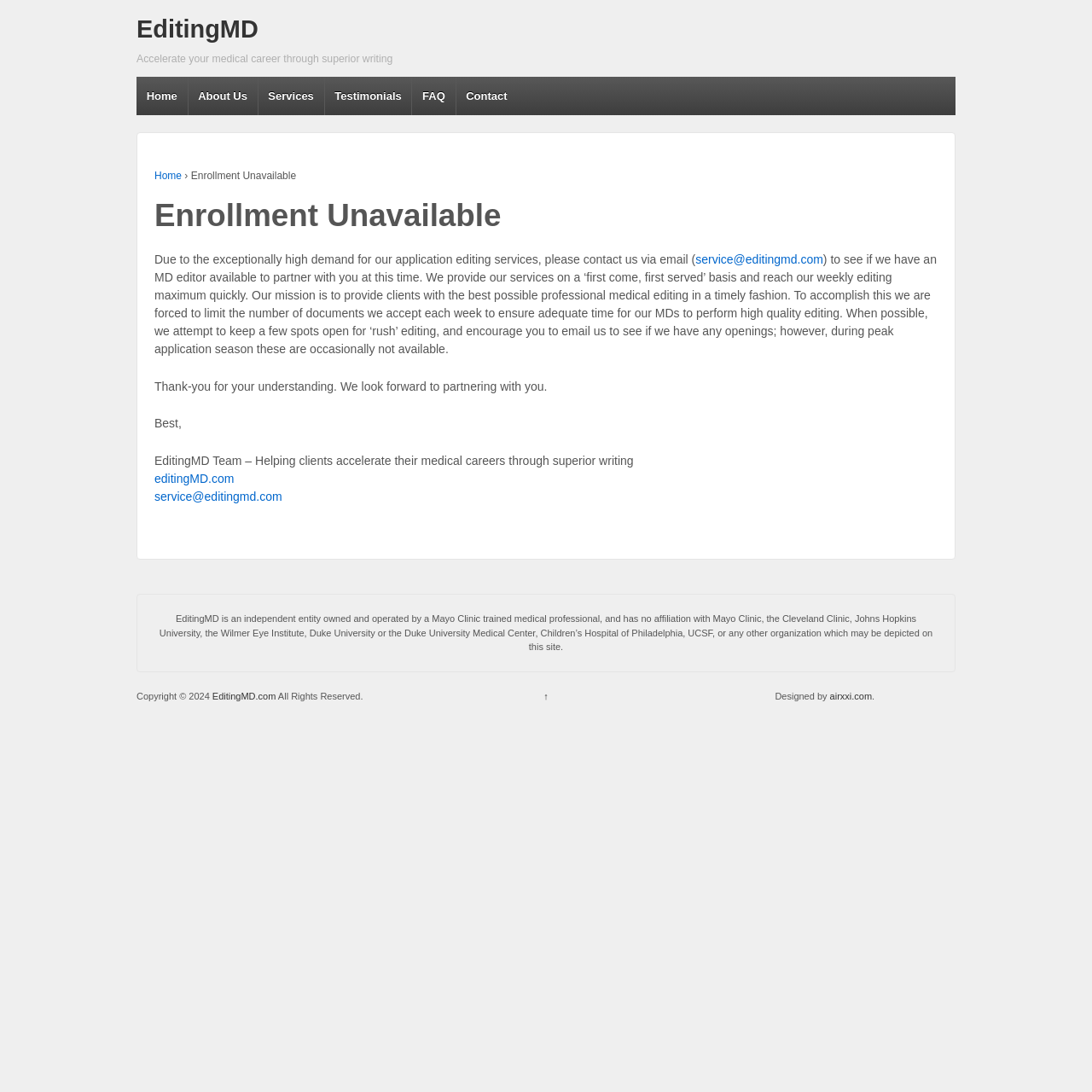Indicate the bounding box coordinates of the element that needs to be clicked to satisfy the following instruction: "Check the 'FAQ' section". The coordinates should be four float numbers between 0 and 1, i.e., [left, top, right, bottom].

[0.377, 0.07, 0.417, 0.105]